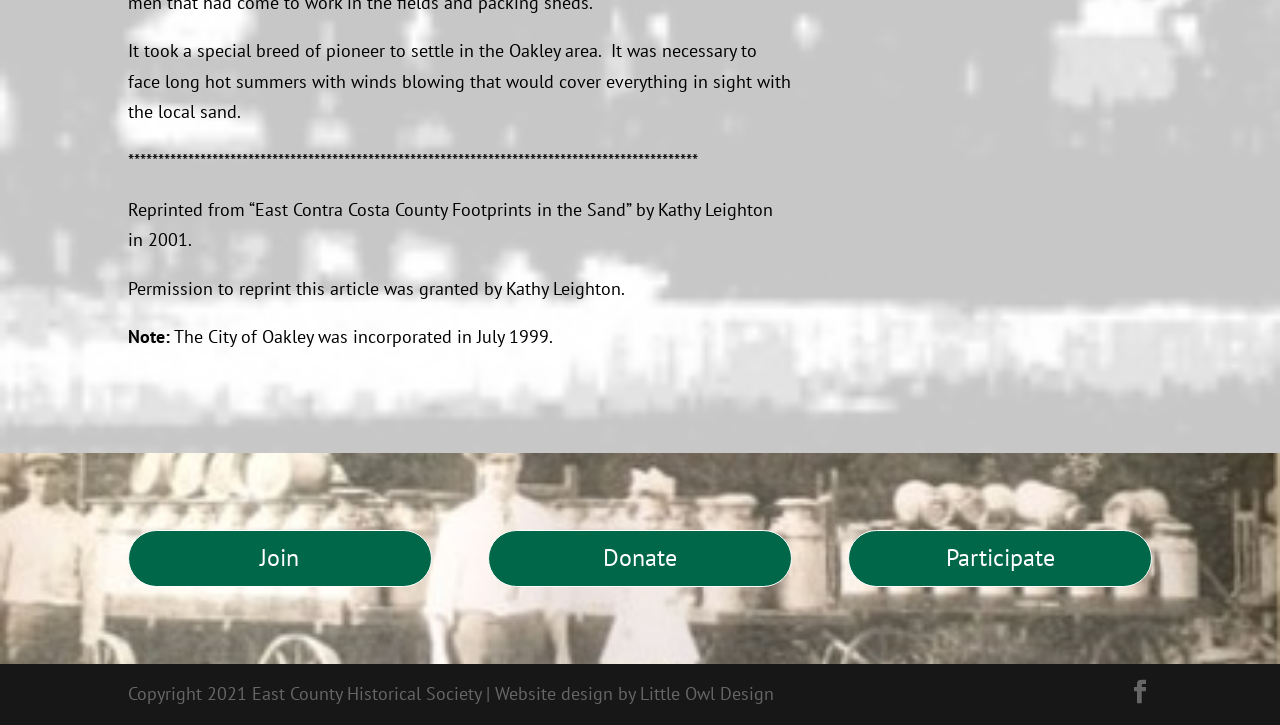What is the topic of the article?
From the image, provide a succinct answer in one word or a short phrase.

Oakley area history